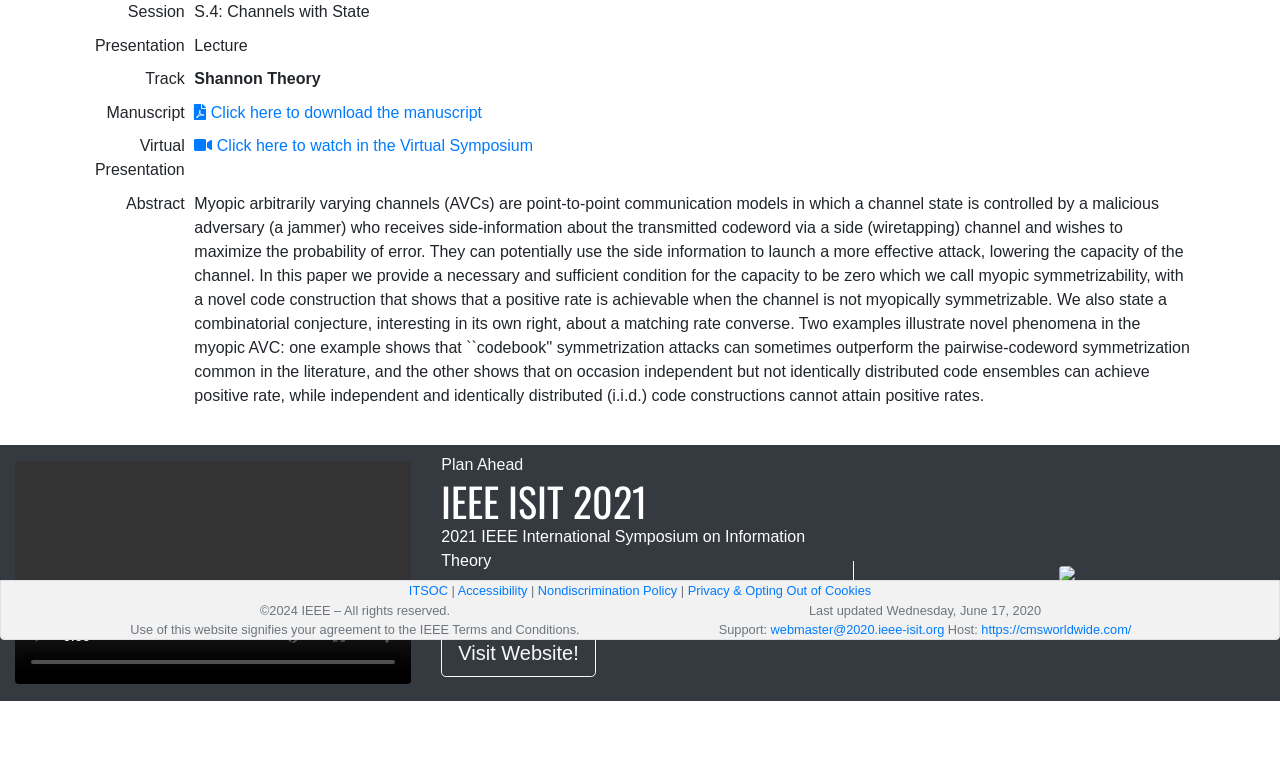Determine the bounding box coordinates for the UI element matching this description: "Accessibility".

[0.358, 0.767, 0.412, 0.786]